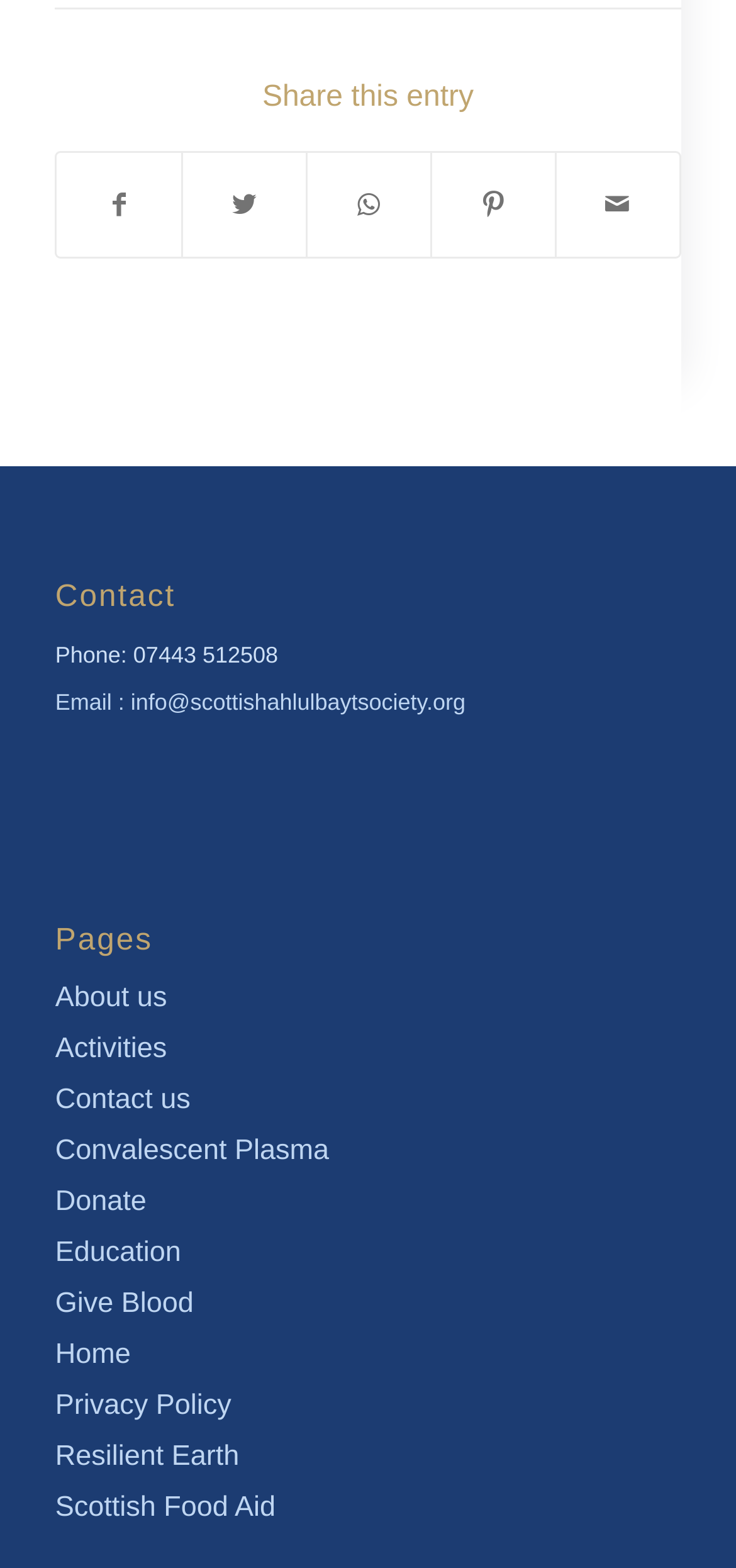How many pages are listed under the 'Pages' section?
Can you give a detailed and elaborate answer to the question?

I counted the number of links under the 'Pages' heading, which are About us, Activities, Contact us, Convalescent Plasma, Donate, Education, Give Blood, Home, Privacy Policy, Resilient Earth, and Scottish Food Aid, making a total of 11 pages.